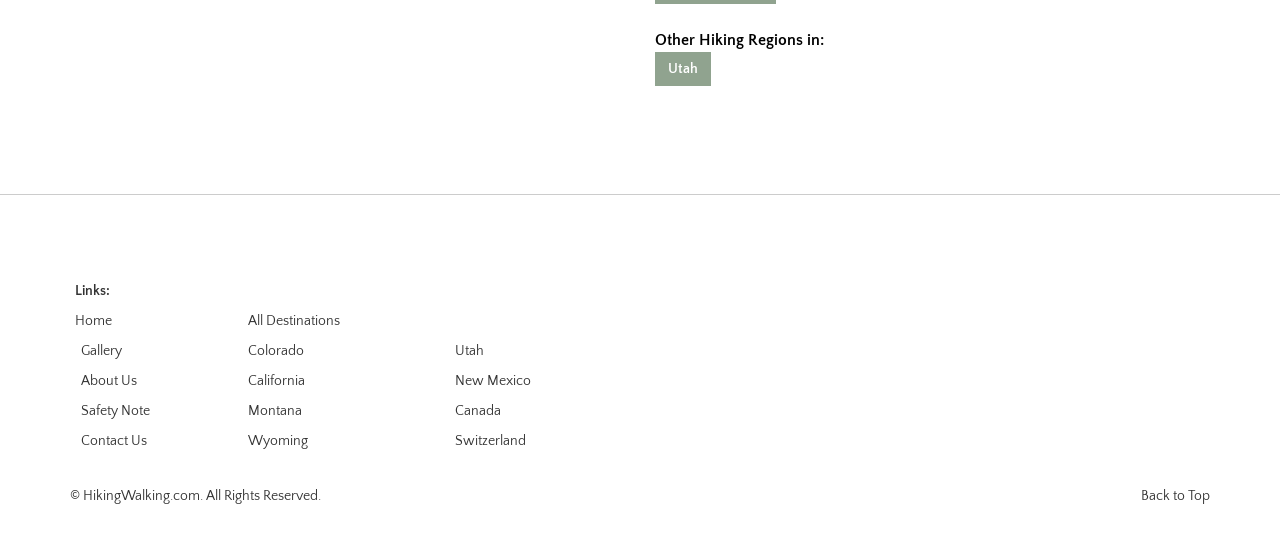Highlight the bounding box coordinates of the region I should click on to meet the following instruction: "Back to Top".

[0.891, 0.911, 0.945, 0.941]